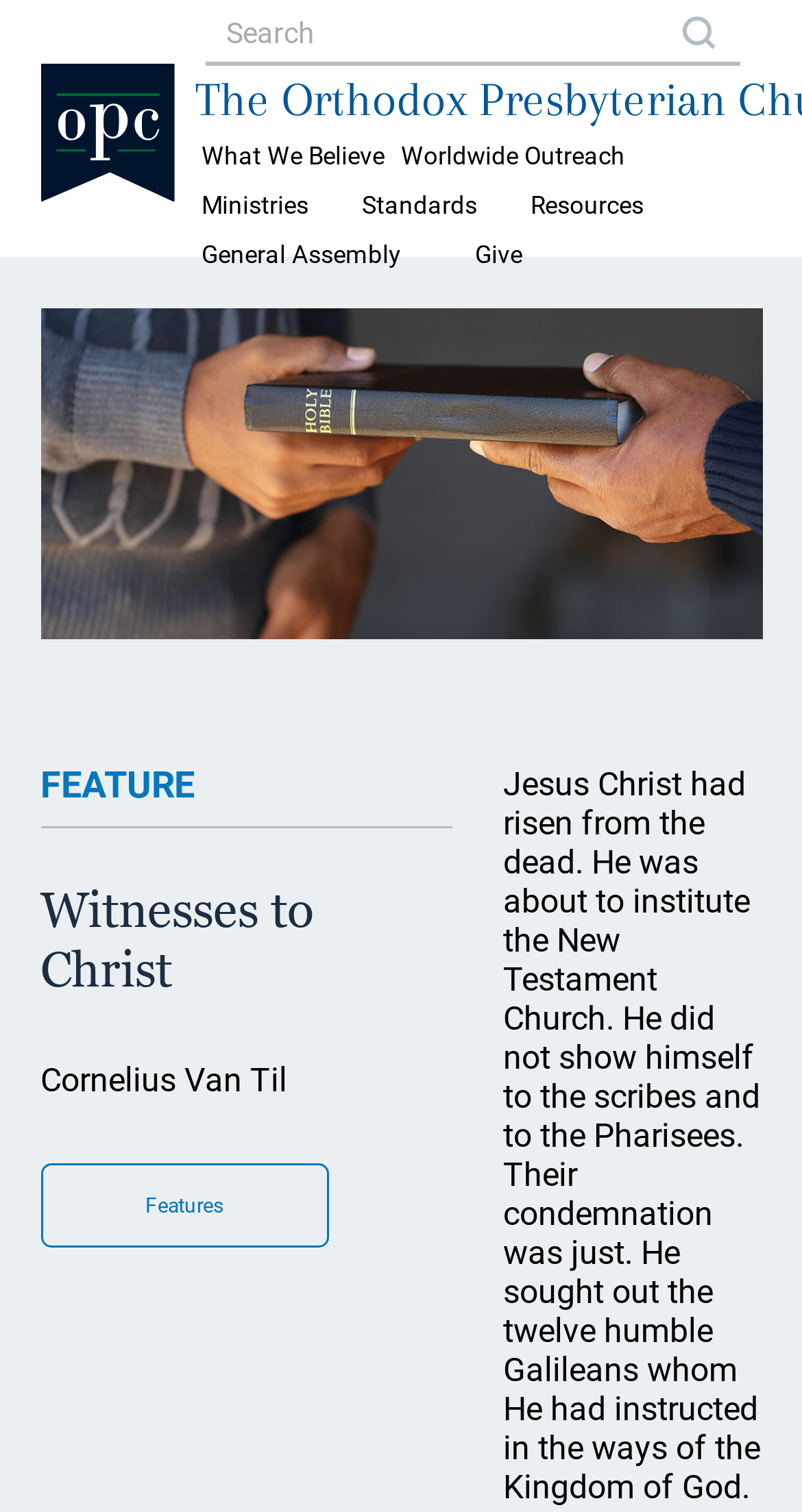Please locate the bounding box coordinates of the element's region that needs to be clicked to follow the instruction: "Click on 'FEATURE'". The bounding box coordinates should be provided as four float numbers between 0 and 1, i.e., [left, top, right, bottom].

[0.05, 0.504, 0.242, 0.533]